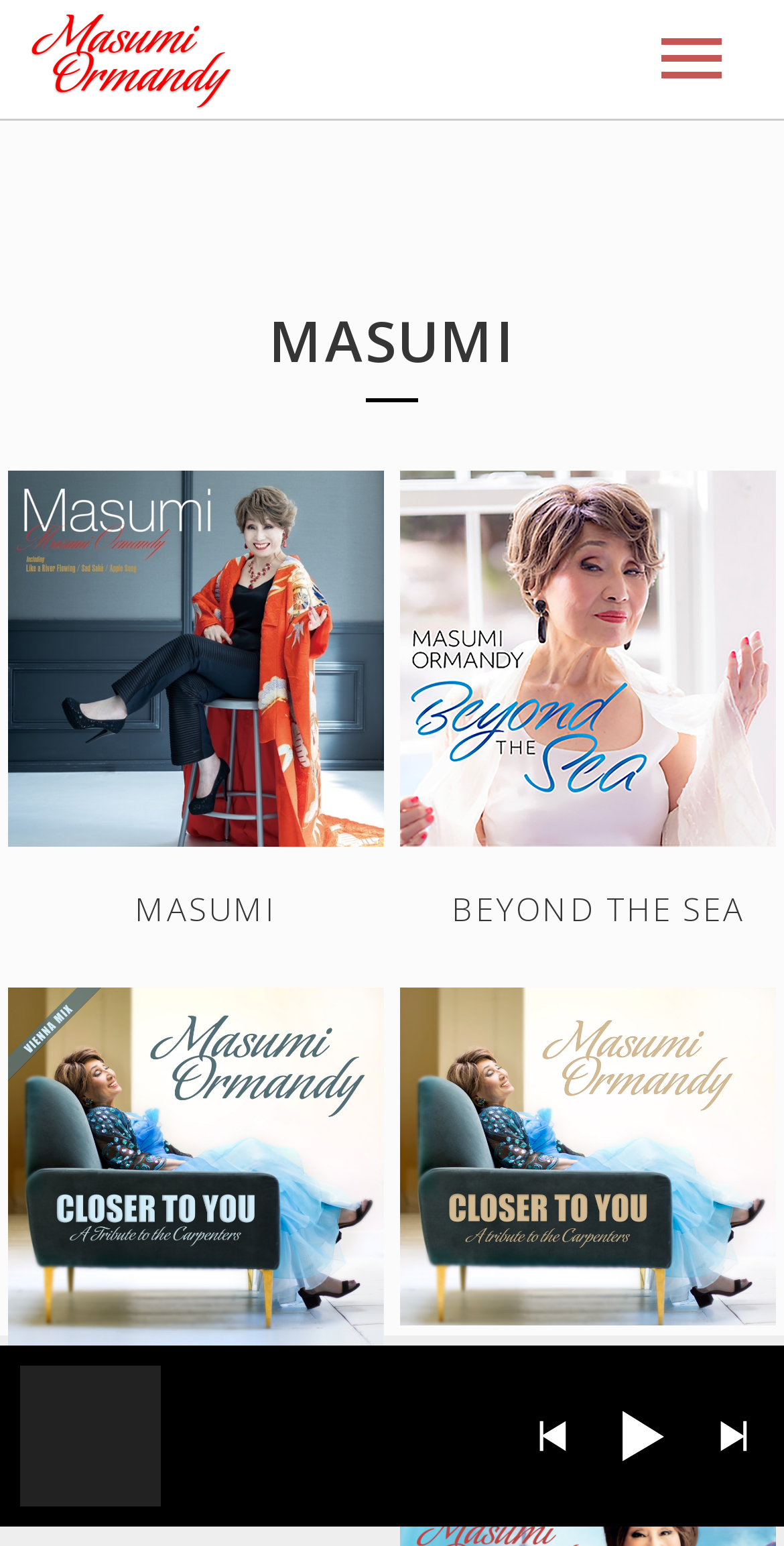Could you determine the bounding box coordinates of the clickable element to complete the instruction: "Switch to English language"? Provide the coordinates as four float numbers between 0 and 1, i.e., [left, top, right, bottom].

[0.0, 0.561, 1.0, 0.628]